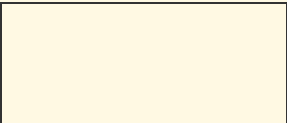Examine the image and give a thorough answer to the following question:
When was the instructional guide published?

The instructional guide, 'Wolfwise Beach Tent Instructions: Easy Setup Guide', was published on January 23rd, 2023, indicating the date when the guide was made available to users.